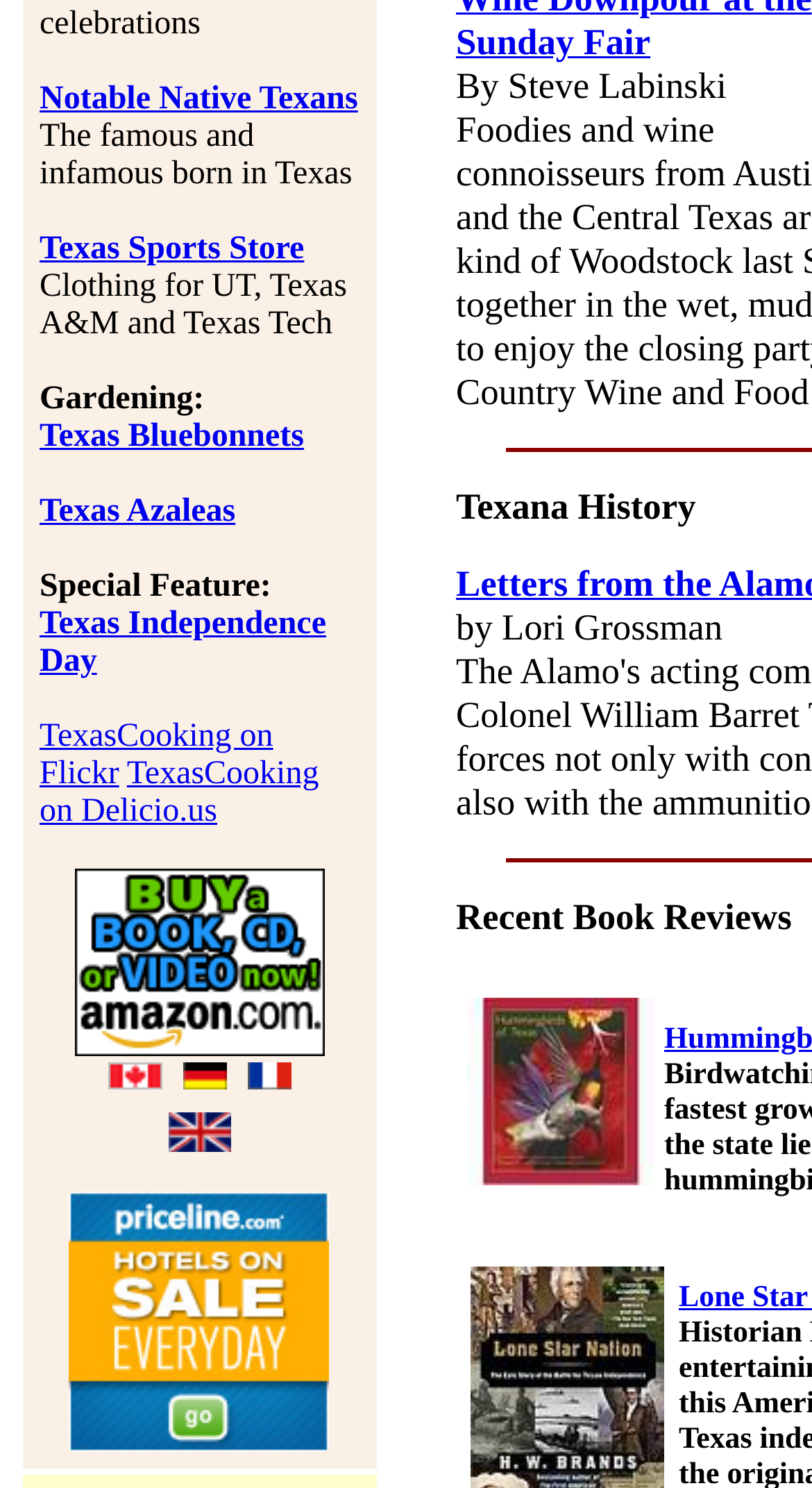Specify the bounding box coordinates of the region I need to click to perform the following instruction: "Visit Texas Sports Store". The coordinates must be four float numbers in the range of 0 to 1, i.e., [left, top, right, bottom].

[0.049, 0.156, 0.375, 0.18]